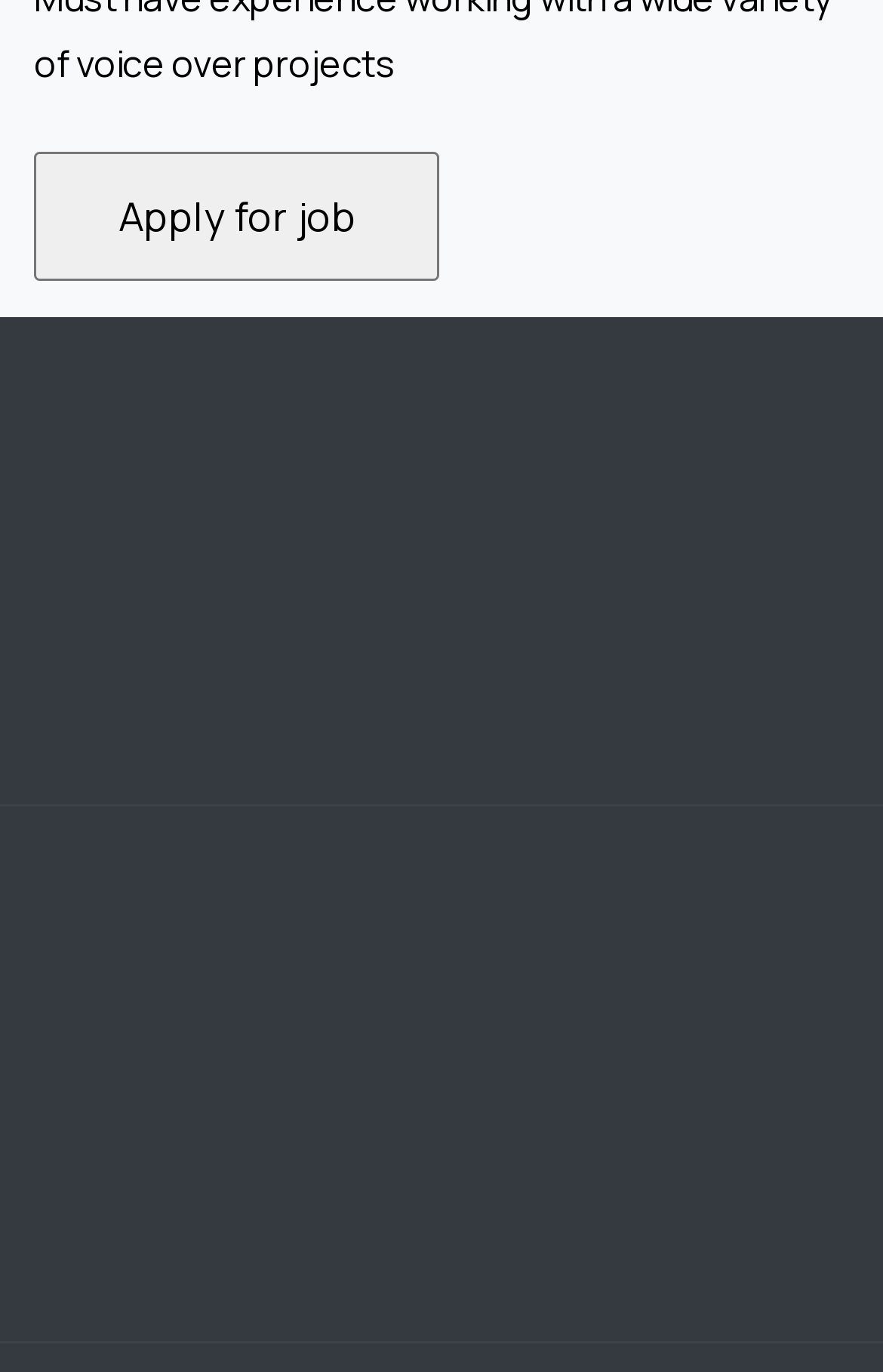Determine the bounding box coordinates for the element that should be clicked to follow this instruction: "Contact us". The coordinates should be given as four float numbers between 0 and 1, in the format [left, top, right, bottom].

[0.038, 0.363, 0.341, 0.41]